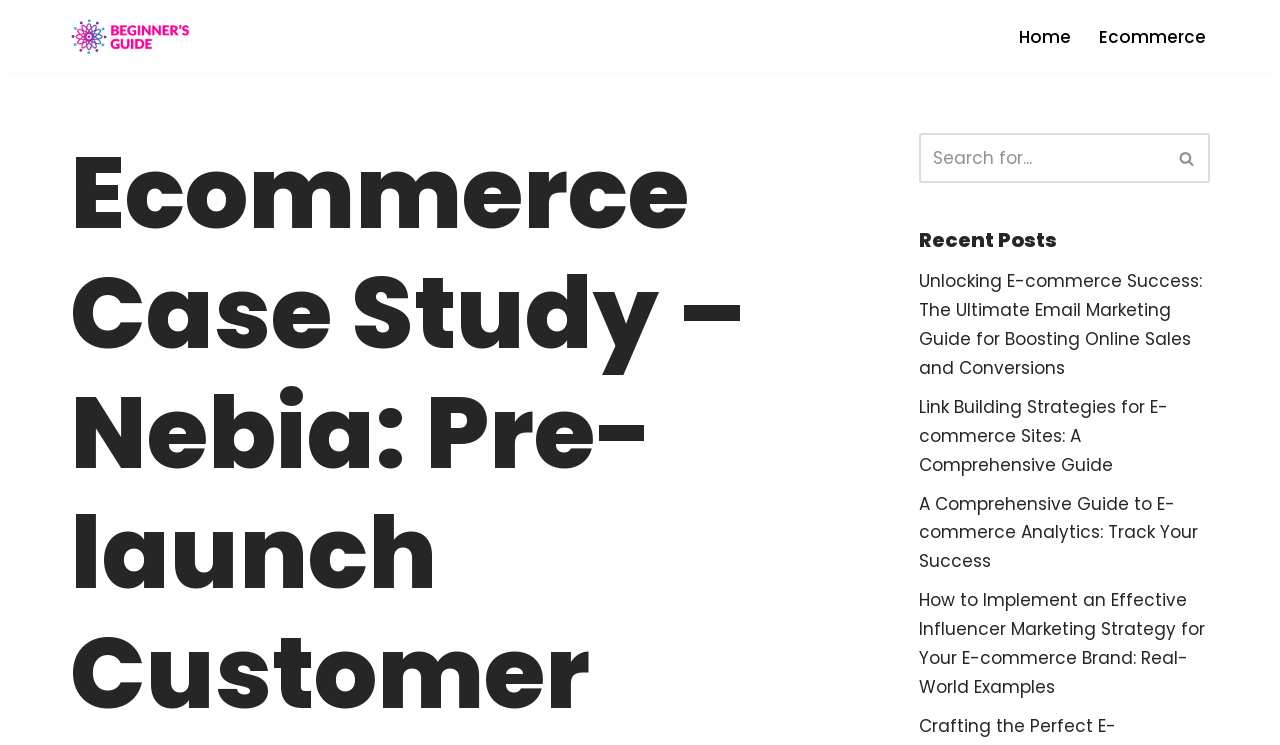Please use the details from the image to answer the following question comprehensively:
How many links are present in the ecommerce section?

I found the ecommerce section, which contains several link elements. By counting these link elements, I found that there are 4 links present in the ecommerce section.